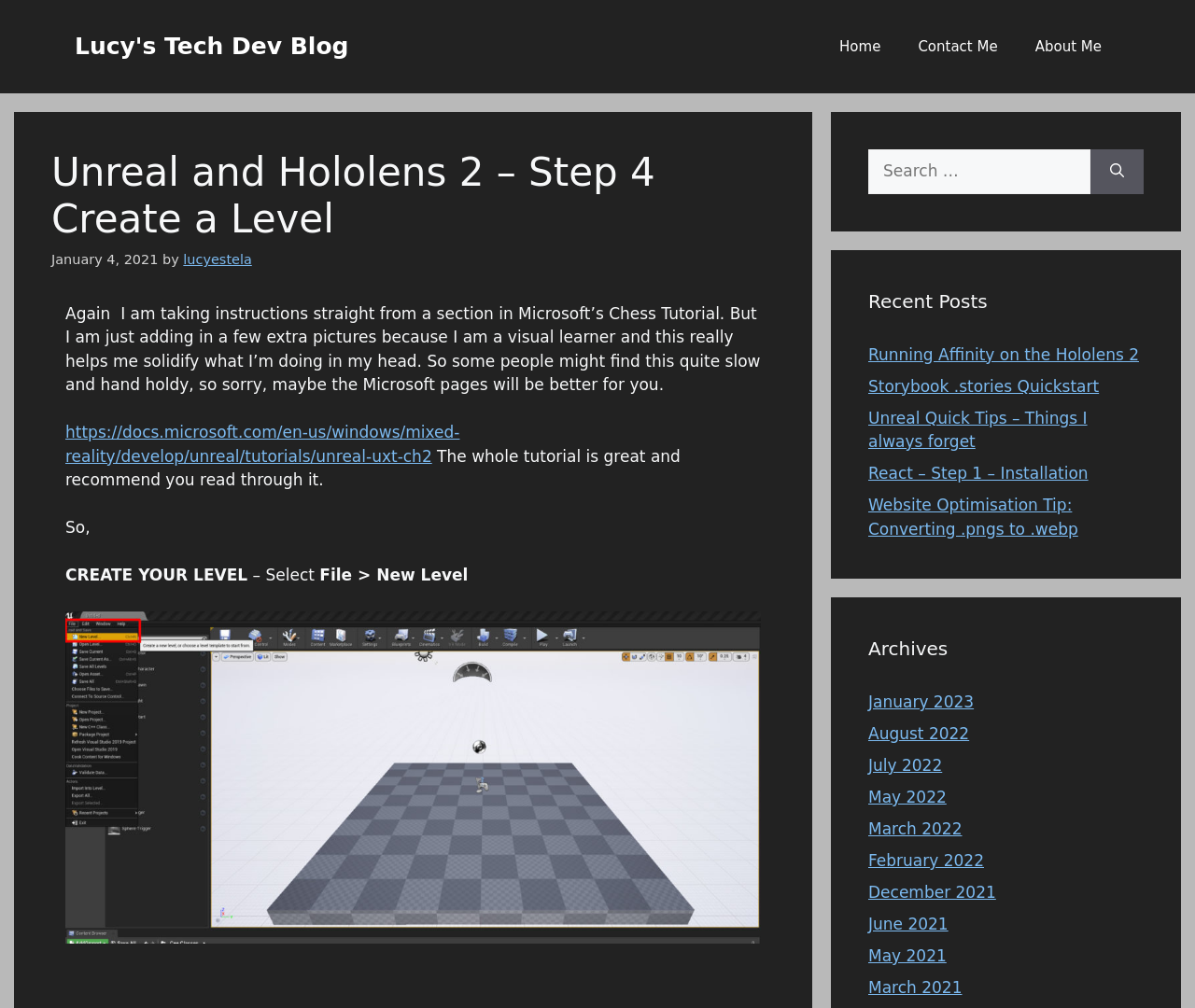Generate a thorough caption detailing the webpage content.

This webpage is a blog post titled "Unreal and Hololens 2 – Step 4 Create a Level" on Lucy's Tech Dev Blog. At the top, there is a banner with a link to the blog's homepage. Below the banner, there is a navigation menu with links to "Home", "Contact Me", and "About Me".

The main content area is divided into two sections. On the left, there is a heading with the title of the blog post, followed by the date "January 4, 2021" and the author's name "lucyestela". Below this, there is a block of text that explains the purpose of the post, which is to provide instructions on creating a level in Unreal and Hololens 2, with additional pictures to help visual learners.

The text is followed by a link to the Microsoft tutorial that the post is based on, and then a series of steps to create a level, with headings and static text describing each step. The steps include selecting "File > New Level" and creating a new level.

On the right side of the page, there is a complementary section with a search box and a button to search for specific content. Below this, there is a section titled "Recent Posts" with links to five recent blog posts, including "Running Affinity on the Hololens 2" and "Unreal Quick Tips – Things I always forget". Further down, there is a section titled "Archives" with links to monthly archives of blog posts, ranging from January 2023 to March 2021.